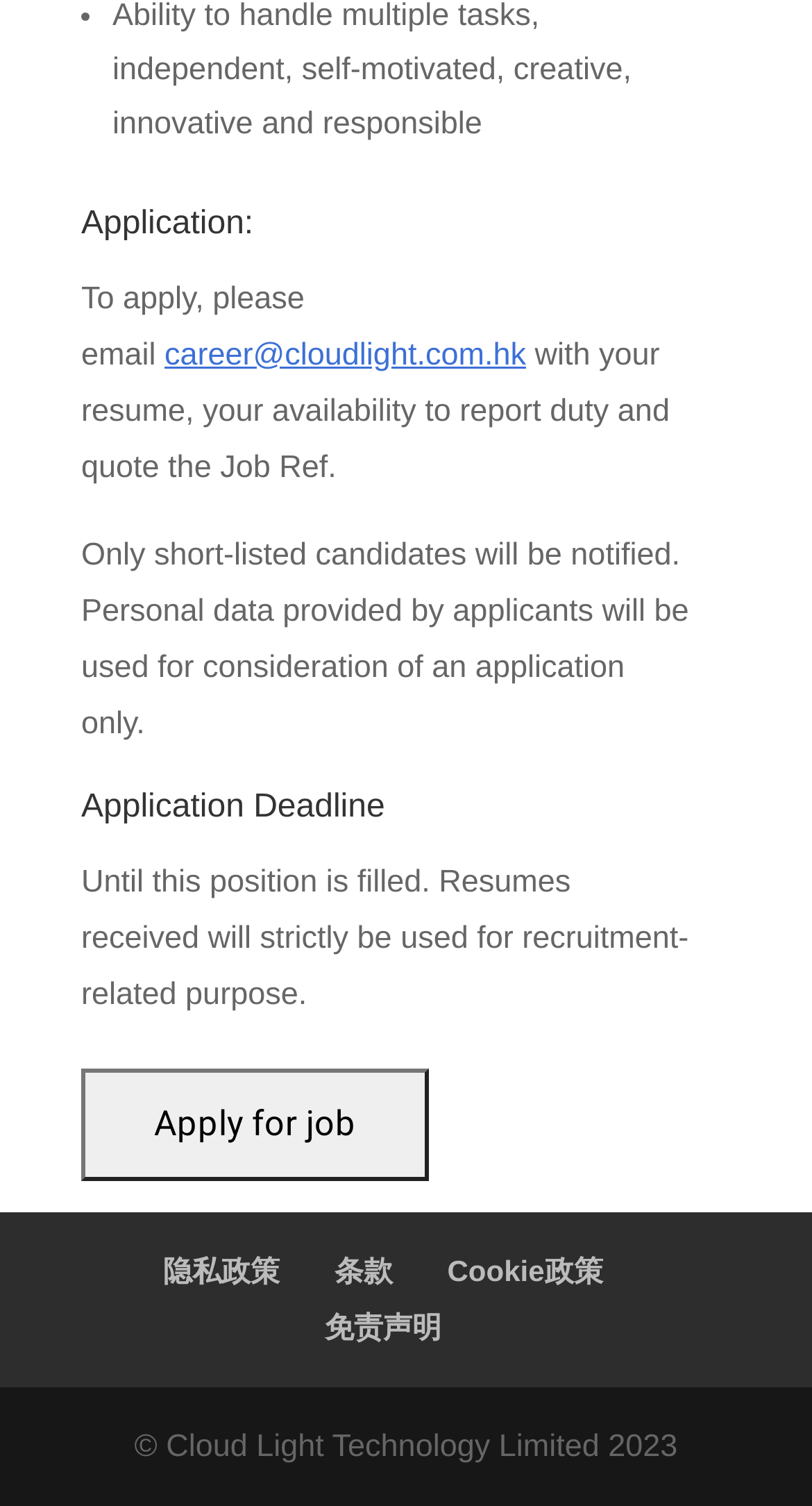What is the email address to apply for a job?
Based on the image content, provide your answer in one word or a short phrase.

career@cloudlight.com.hk